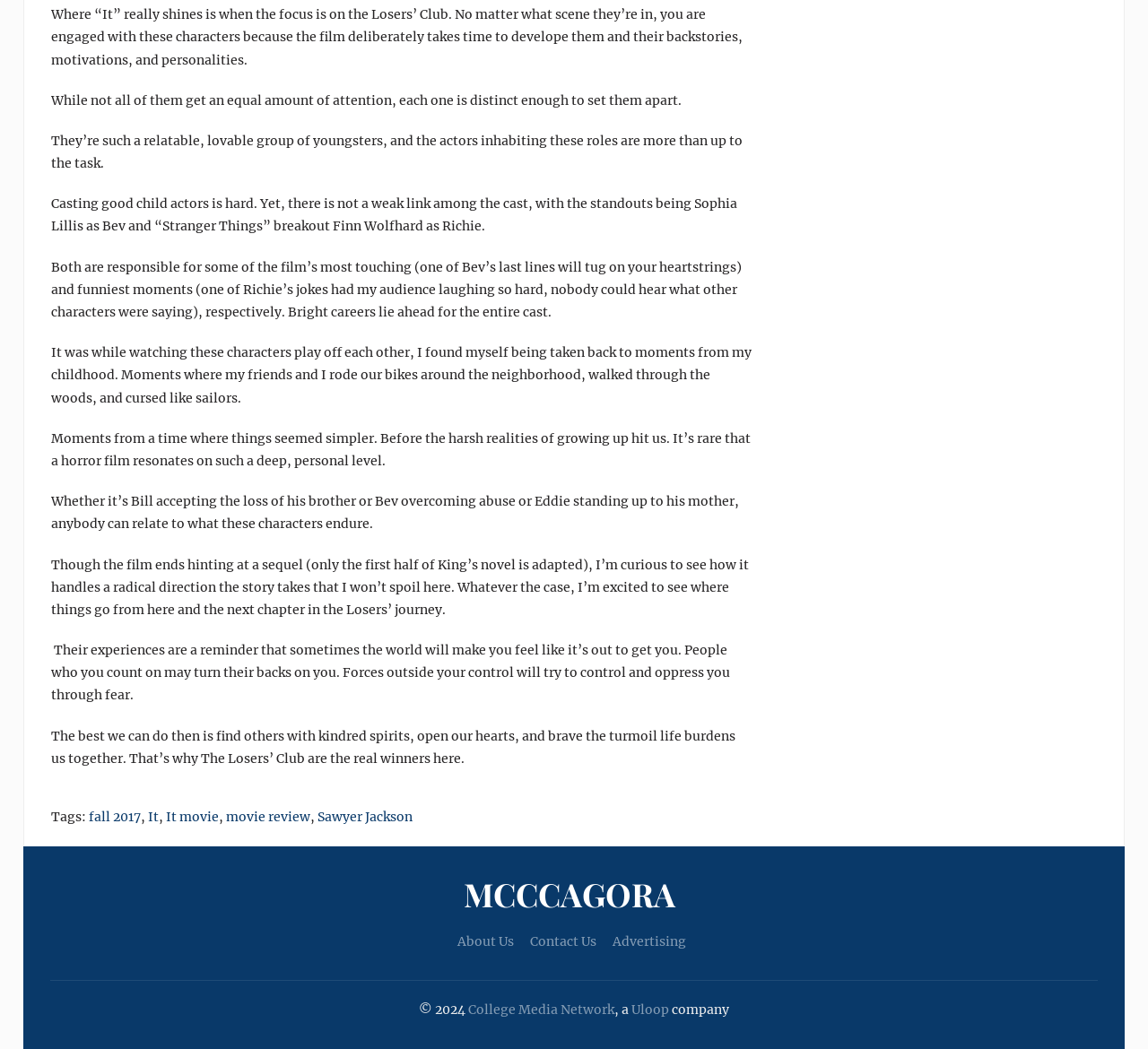Find the bounding box coordinates of the clickable region needed to perform the following instruction: "Click on the 'College Media Network' link". The coordinates should be provided as four float numbers between 0 and 1, i.e., [left, top, right, bottom].

[0.408, 0.955, 0.535, 0.97]